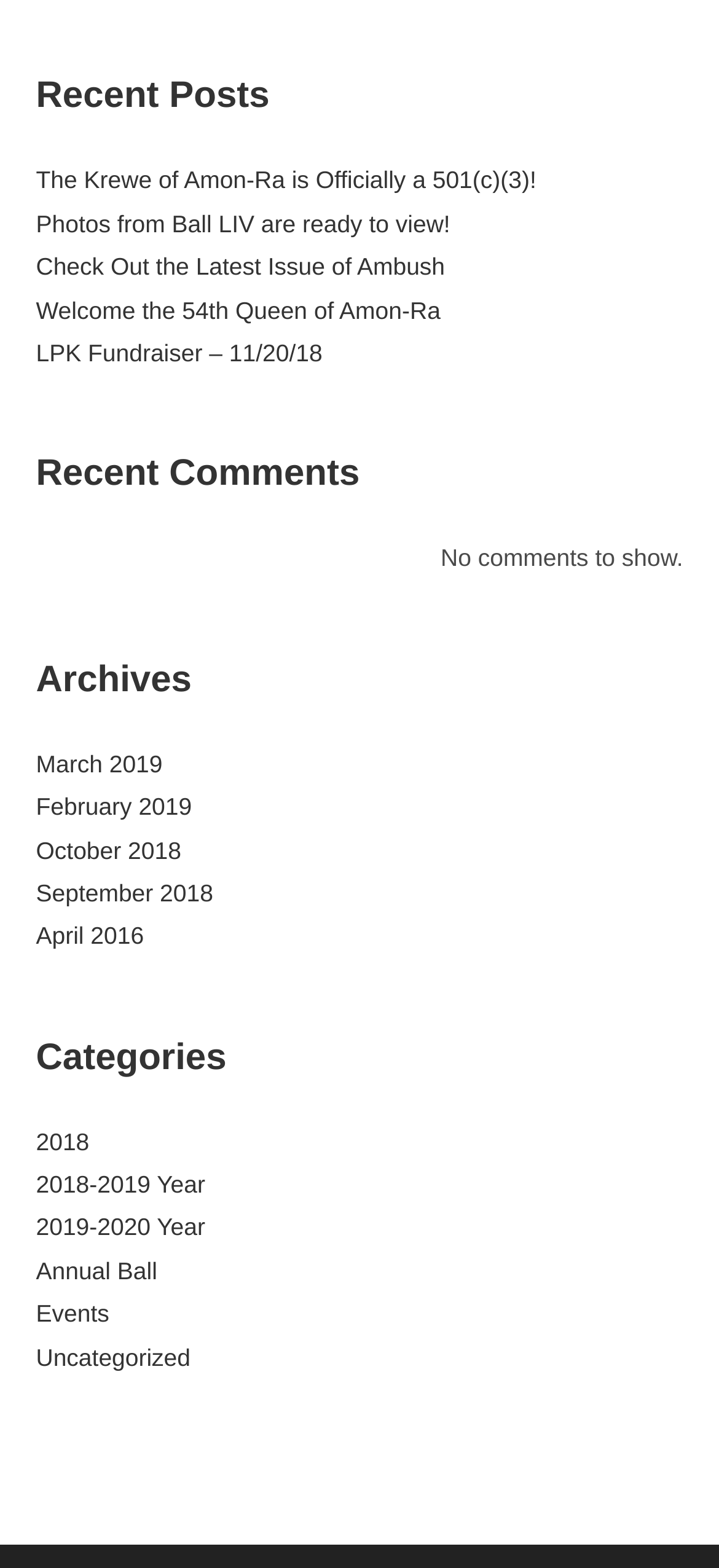Using the webpage screenshot, locate the HTML element that fits the following description and provide its bounding box: "Events".

[0.05, 0.829, 0.152, 0.847]